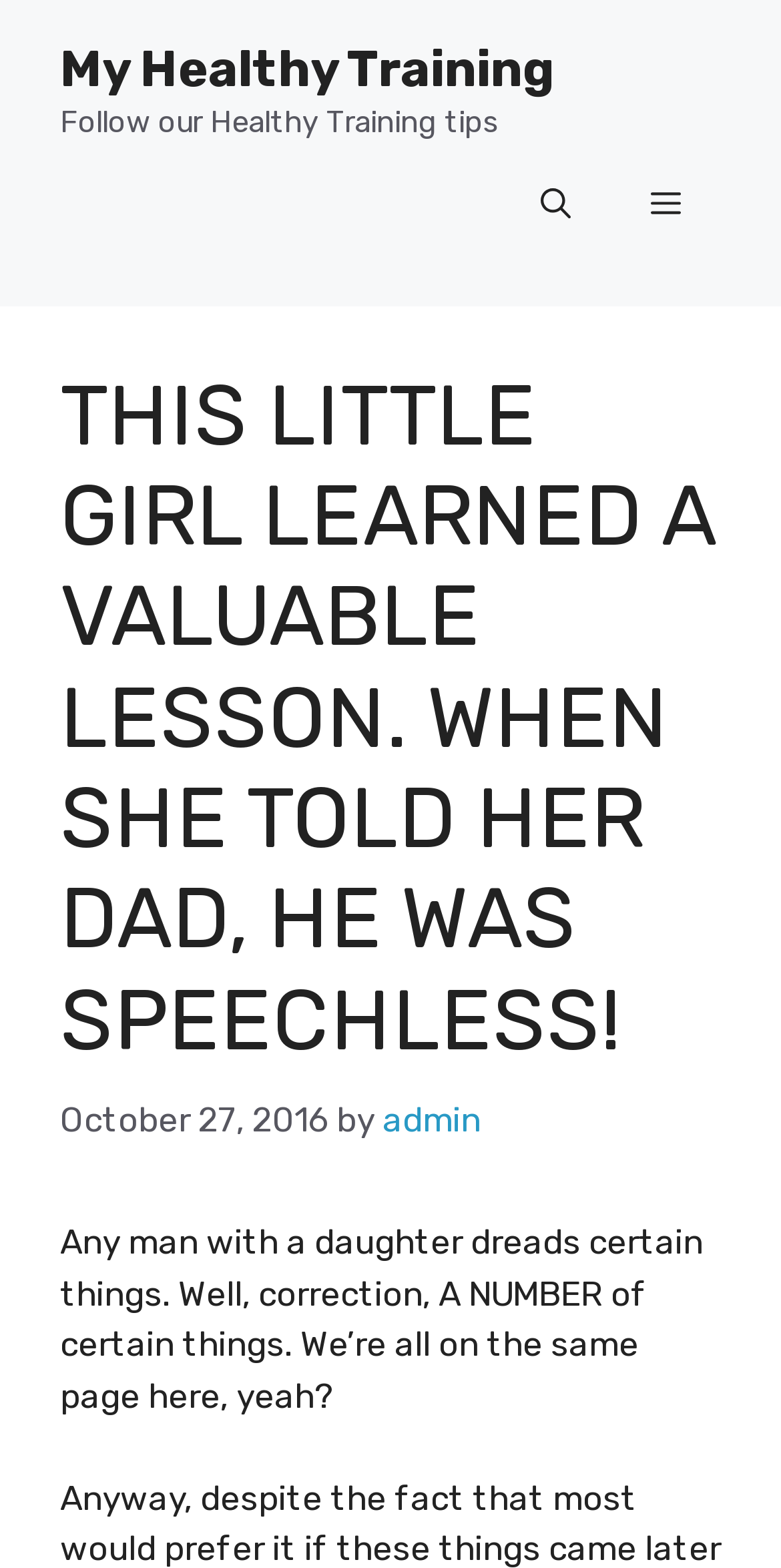What is the date of the article?
Using the image, answer in one word or phrase.

October 27, 2016